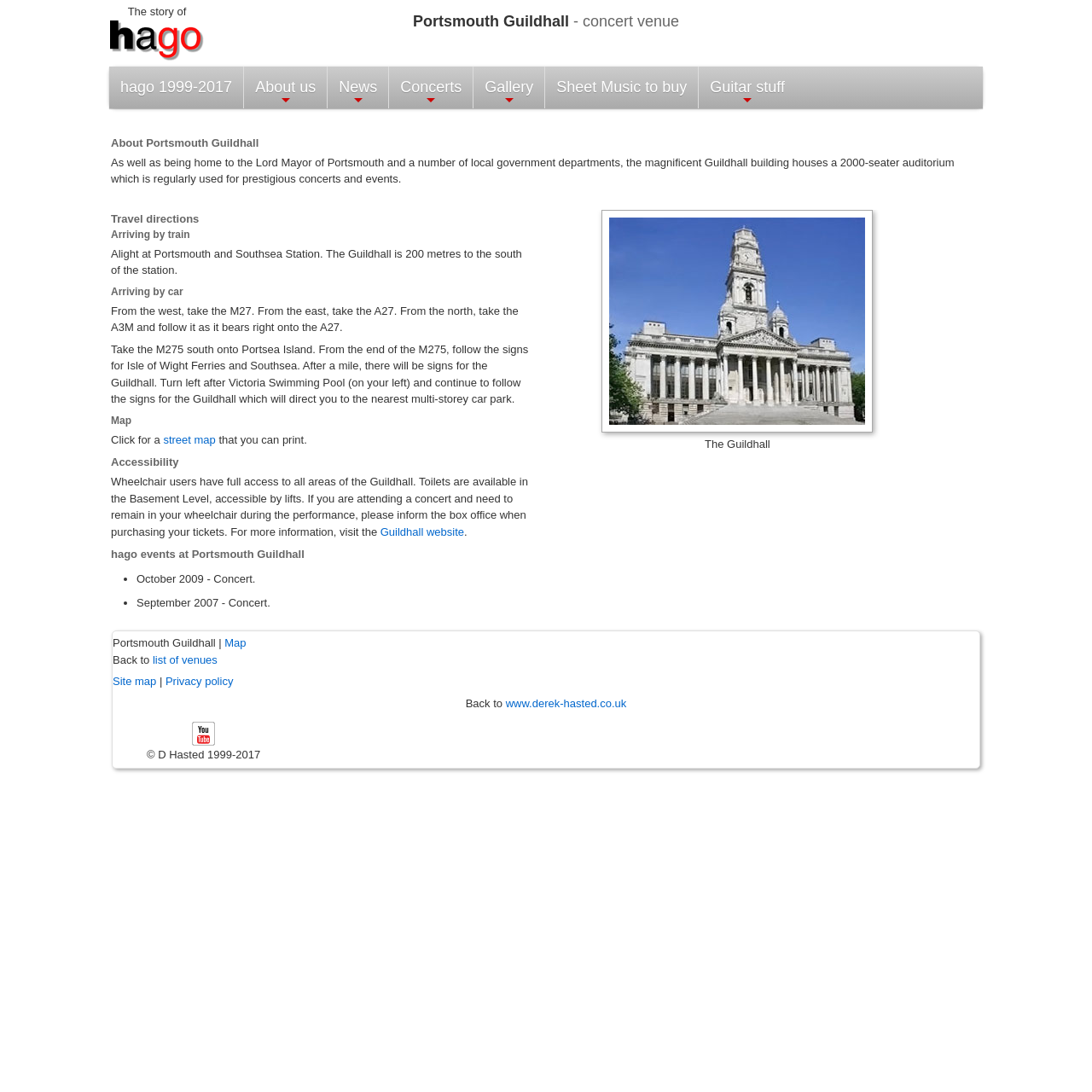What is the name of the concert venue?
Using the information from the image, provide a comprehensive answer to the question.

The name of the concert venue can be found in the heading 'Portsmouth Guildhall - concert venue' at the top of the webpage.